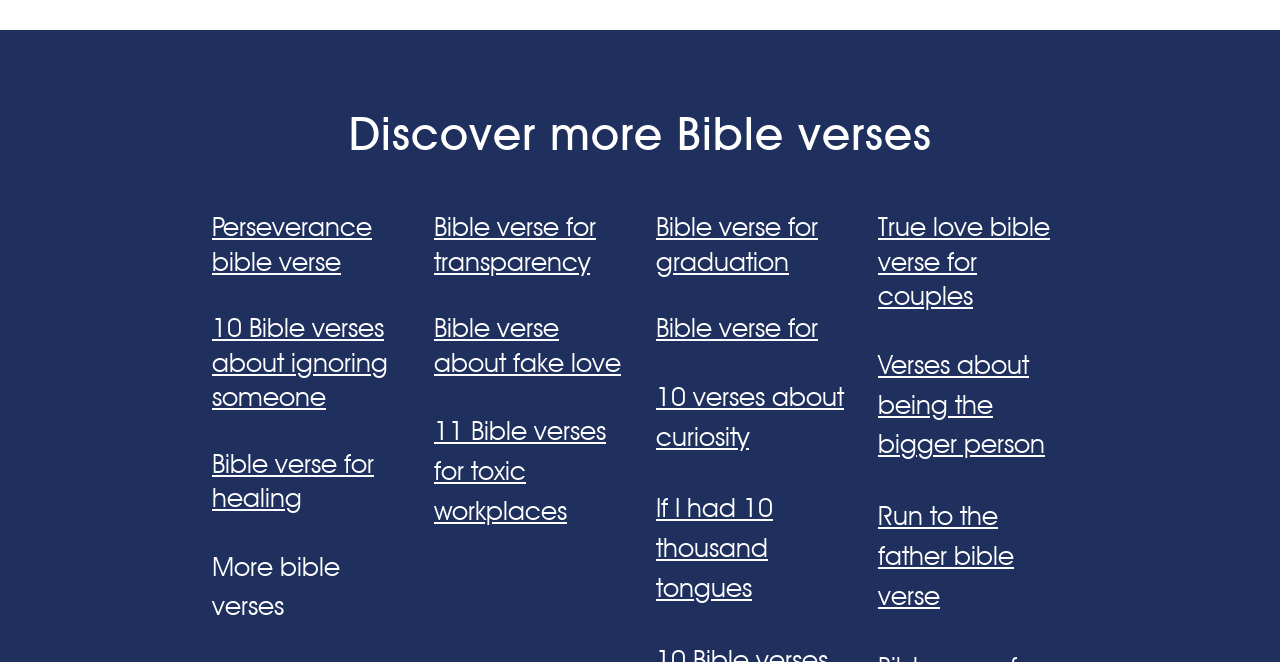Locate the bounding box coordinates of the area to click to fulfill this instruction: "Explore Bible verses about perseverance". The bounding box should be presented as four float numbers between 0 and 1, in the order [left, top, right, bottom].

[0.166, 0.318, 0.291, 0.418]